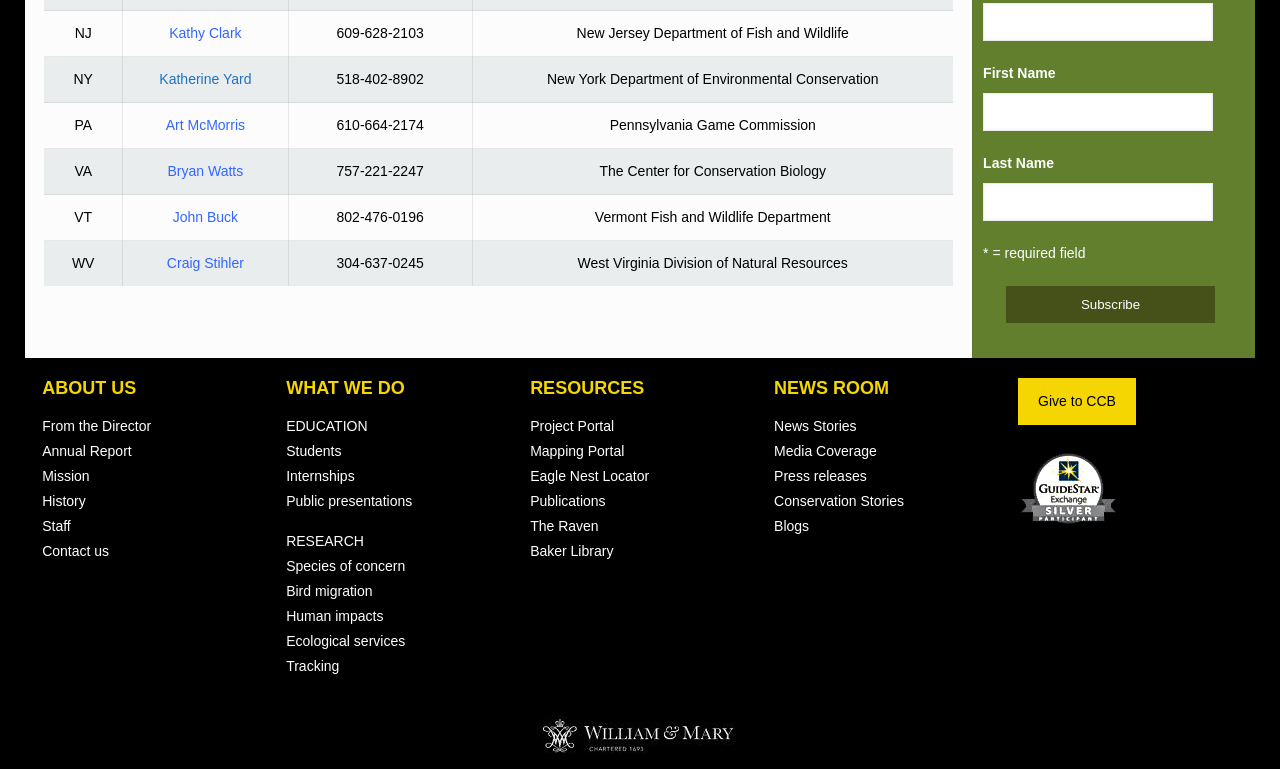Predict the bounding box coordinates of the area that should be clicked to accomplish the following instruction: "Enter email address". The bounding box coordinates should consist of four float numbers between 0 and 1, i.e., [left, top, right, bottom].

[0.768, 0.003, 0.948, 0.053]